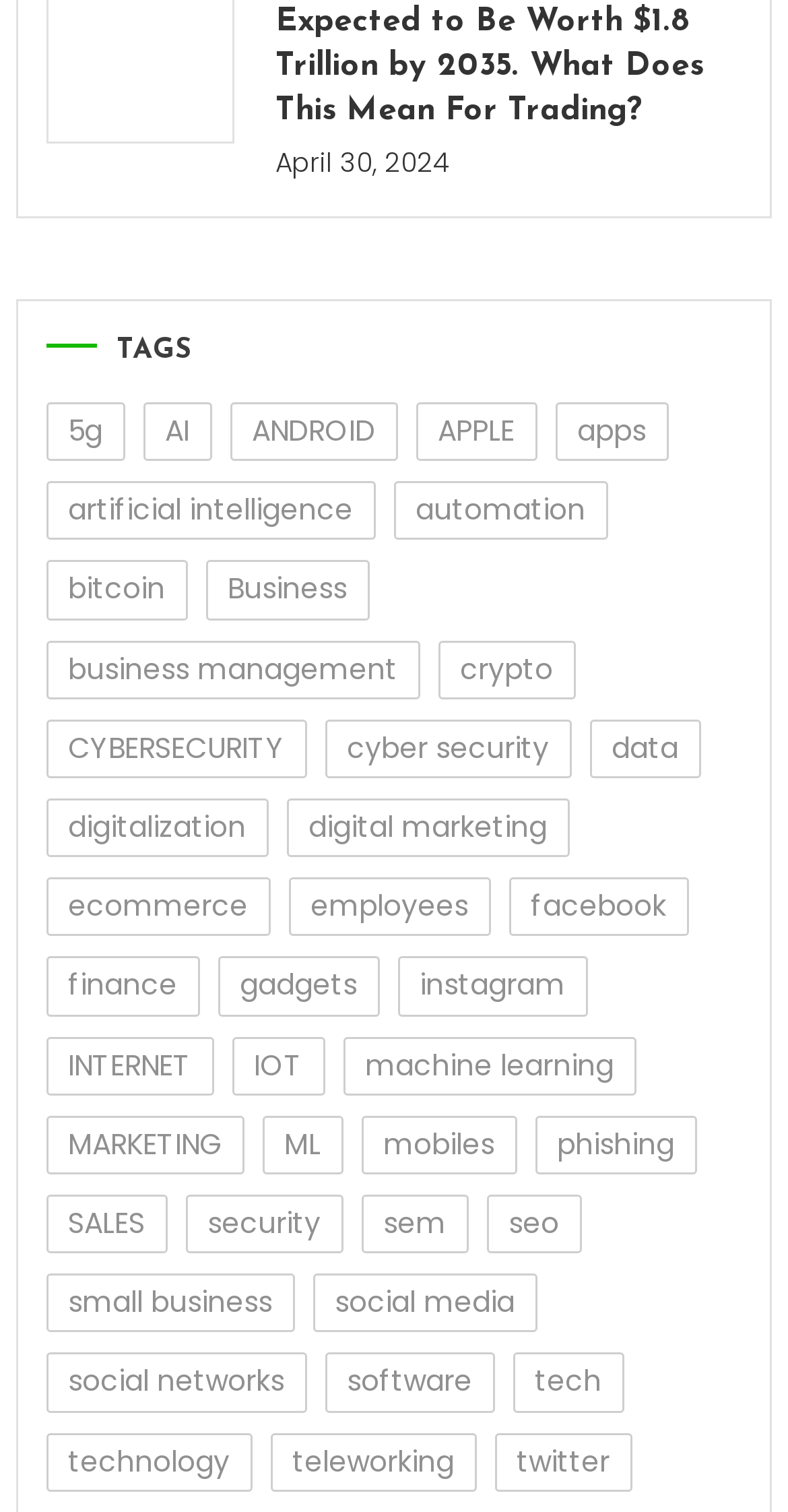Identify the bounding box coordinates necessary to click and complete the given instruction: "Learn about 'cybersecurity'".

[0.058, 0.476, 0.389, 0.515]